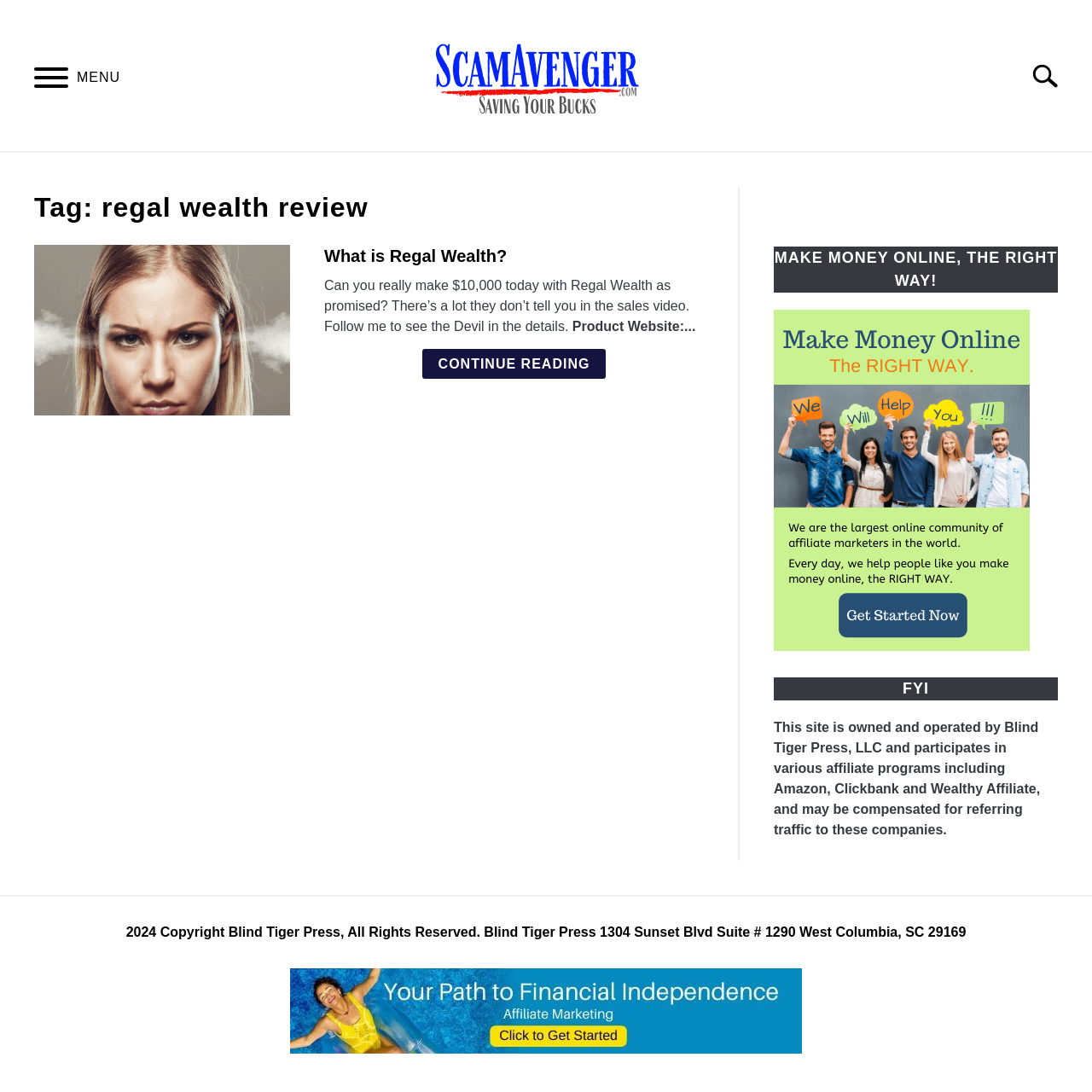Give a one-word or short phrase answer to the question: 
What is the main topic of this webpage?

Regal Wealth